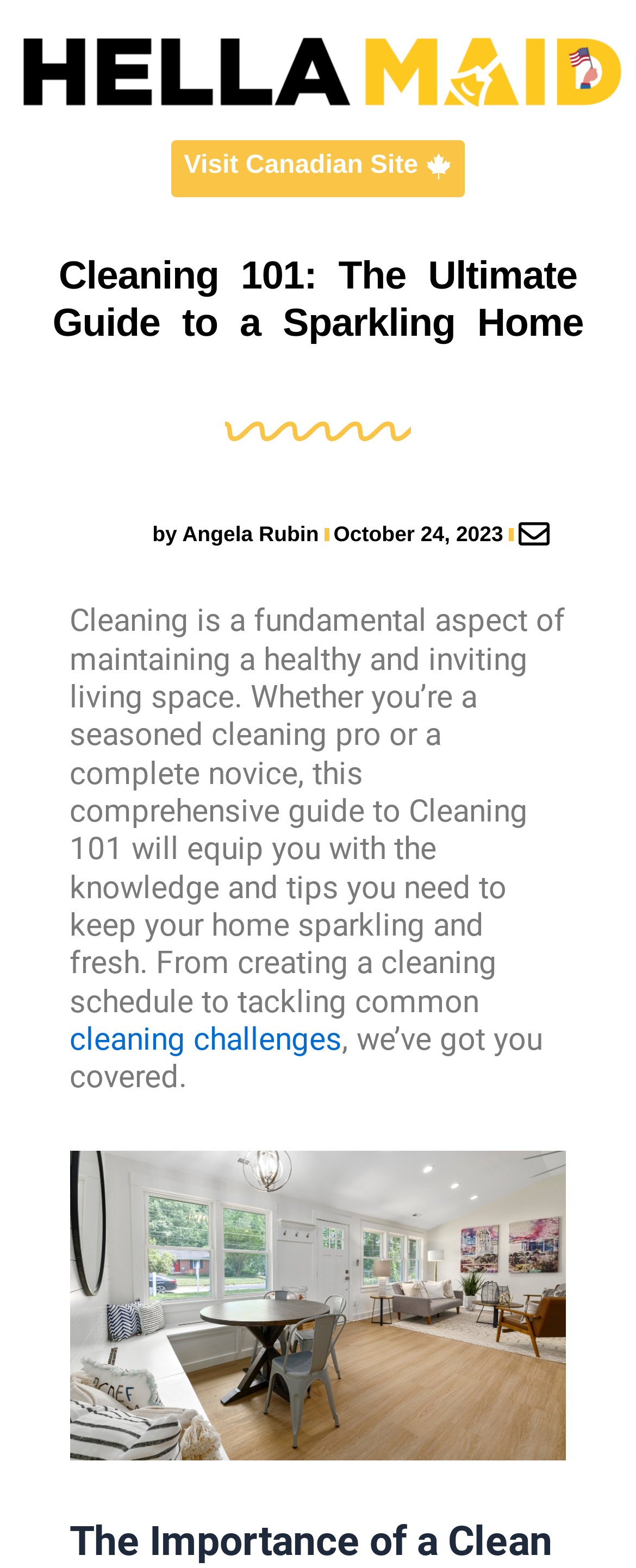What is the topic of the article?
Give a single word or phrase answer based on the content of the image.

Cleaning 101